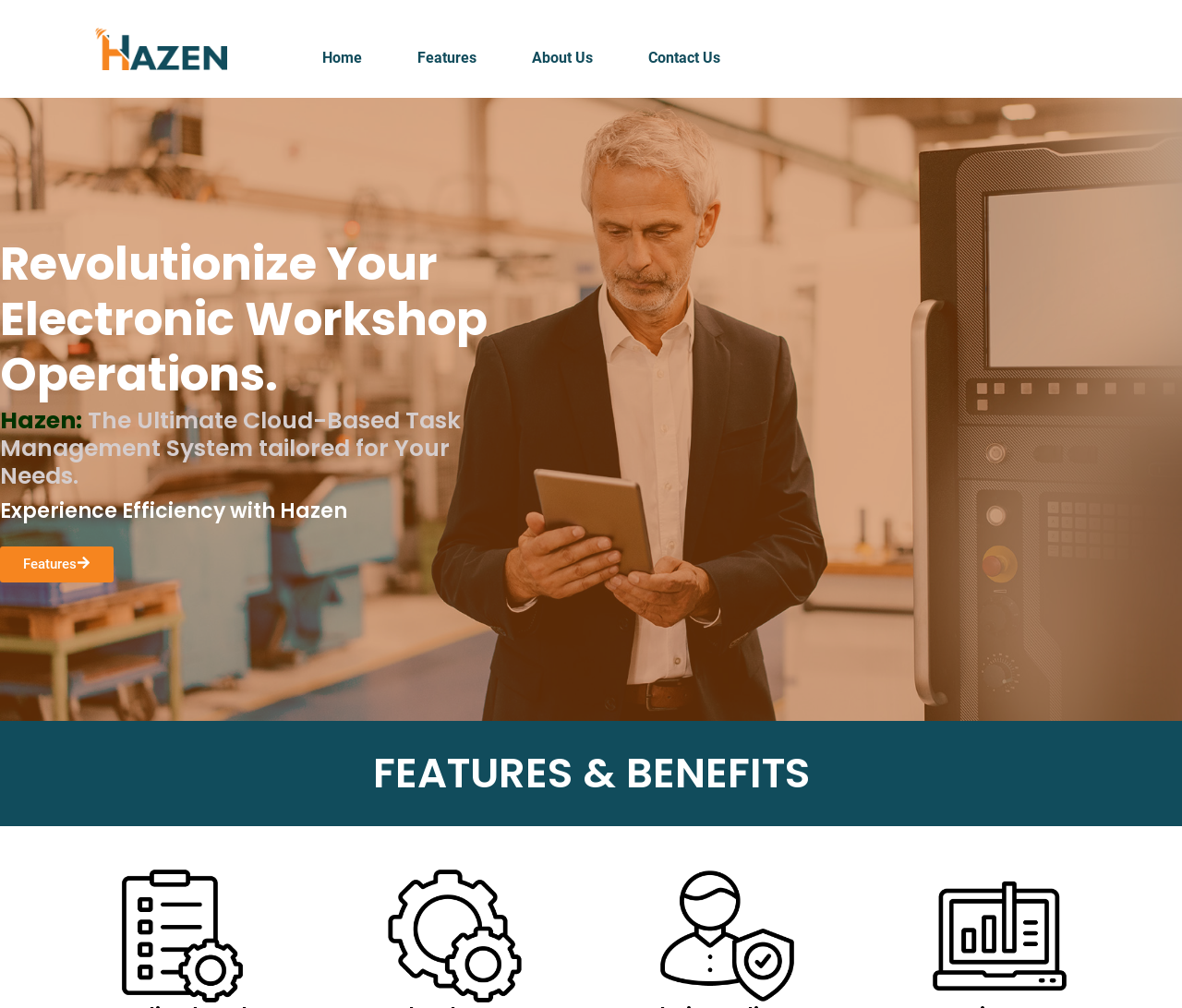Provide an in-depth caption for the contents of the webpage.

The webpage is a home page for a company called Hazen, which offers top-notch services, products, and valuable content. At the top of the page, there is a navigation menu with five links: an empty link, Home, Features, About Us, and Contact Us. These links are positioned horizontally, with the empty link at the far left and Contact Us at the far right.

Below the navigation menu, there is a prominent heading that reads "Revolutionize Your Electronic Workshop Operations." This heading is centered on the page and takes up a significant amount of vertical space.

Underneath the heading, there are three lines of text. The first line reads "Hazen:" and is positioned at the far left of the page. The second line is a descriptive paragraph that reads "The Ultimate Cloud-Based Task Management System tailored for Your Needs." This paragraph is also positioned at the far left of the page and is slightly longer than the first line. The third line reads "Experience Efficiency with Hazen" and is positioned slightly below the second line, still at the far left of the page.

To the right of the third line of text, there is a link that reads "Features". This link is positioned slightly above the center of the page.

Further down the page, there is another heading that reads "FEATURES & BENEFITS". This heading is positioned near the bottom of the page and takes up almost the entire width of the page.